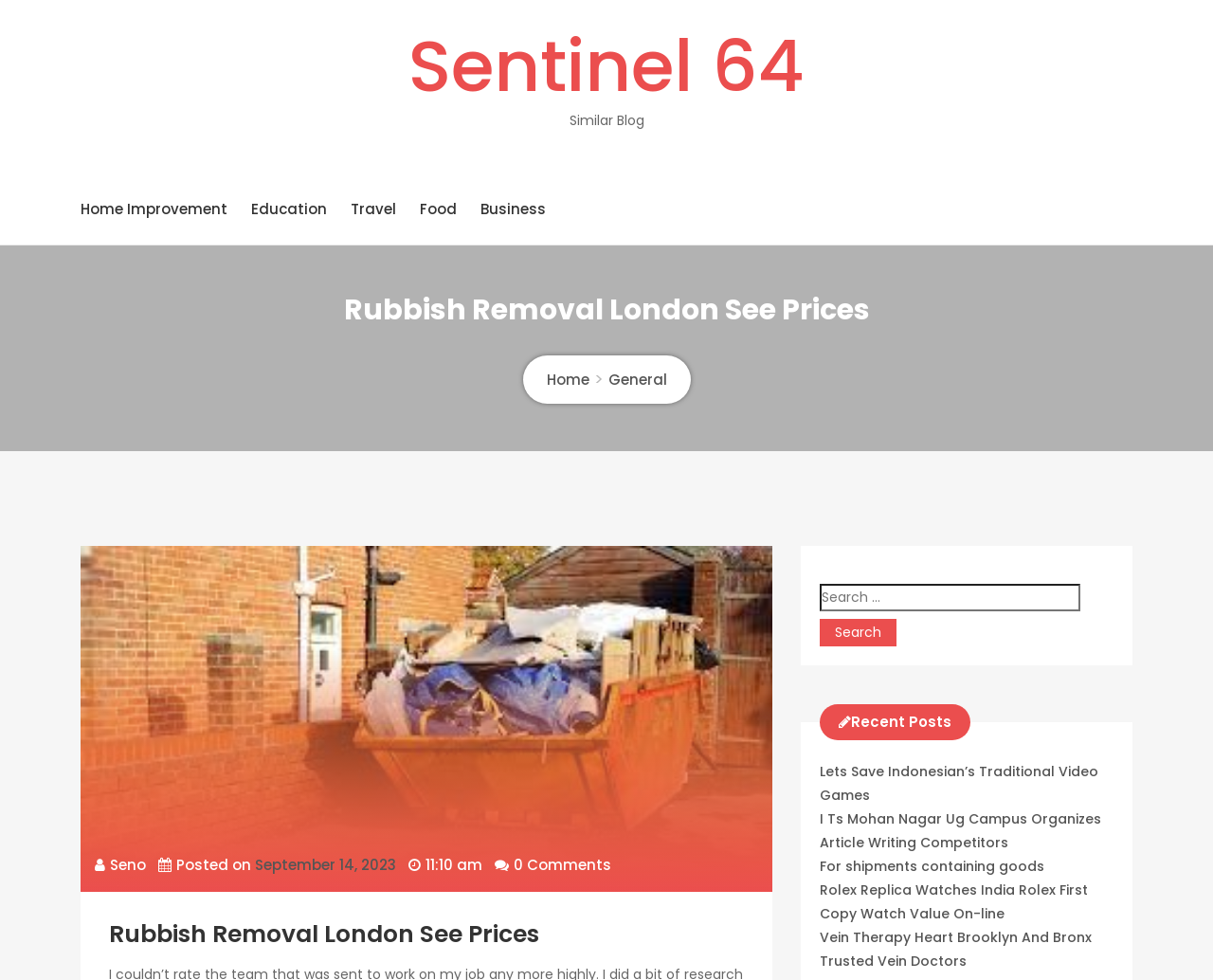Can you specify the bounding box coordinates of the area that needs to be clicked to fulfill the following instruction: "Read the 'Rubbish Removal London See Prices' article"?

[0.066, 0.299, 0.934, 0.334]